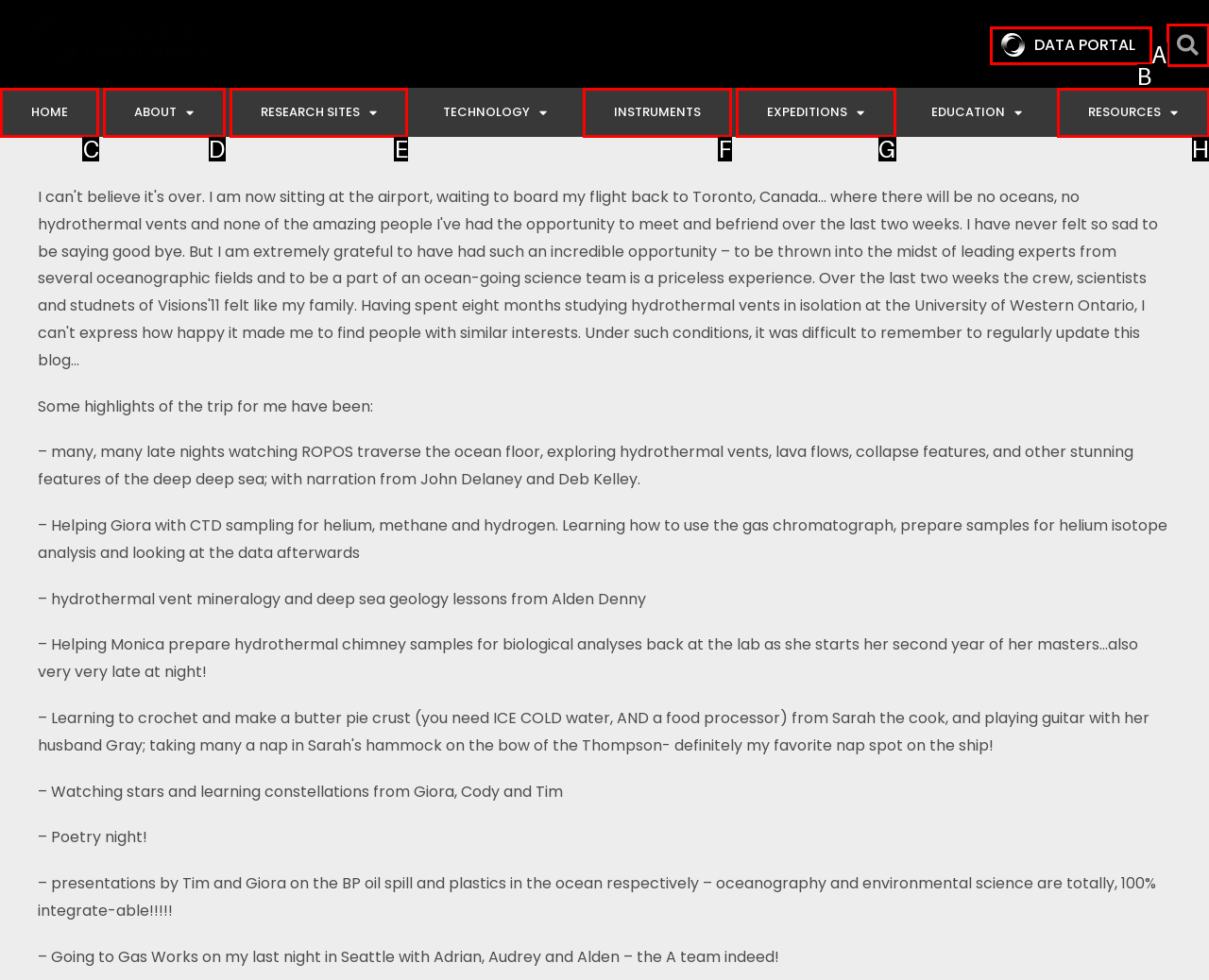From the options provided, determine which HTML element best fits the description: Research Sites. Answer with the correct letter.

E